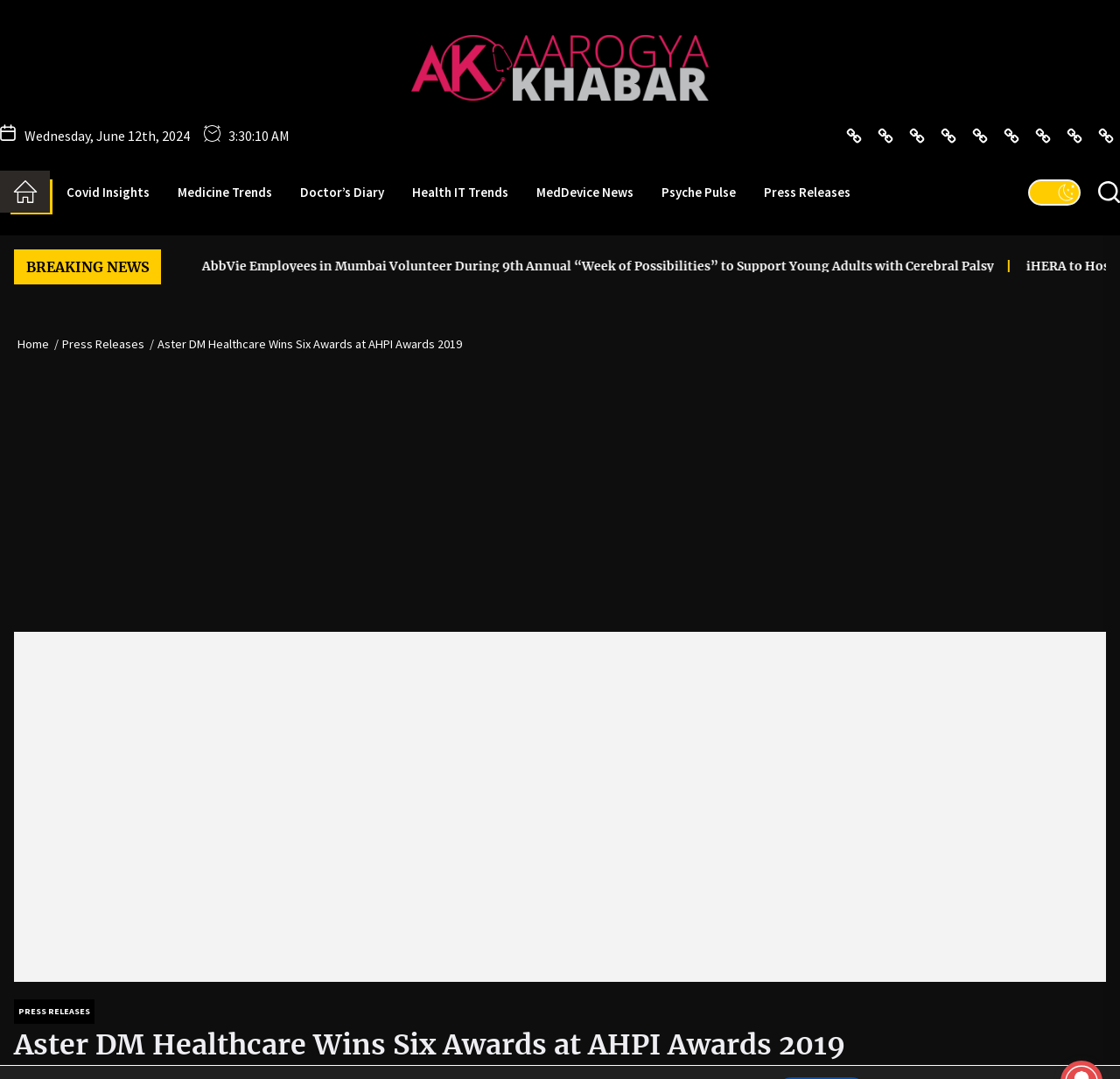What is the name of the hospital group that won awards?
Answer the question with detailed information derived from the image.

I found the name of the hospital group by looking at the heading element with the text 'Aster DM Healthcare Wins Six Awards at AHPI Awards 2019'. This heading is a prominent element on the webpage, indicating that it is the main topic of the article.